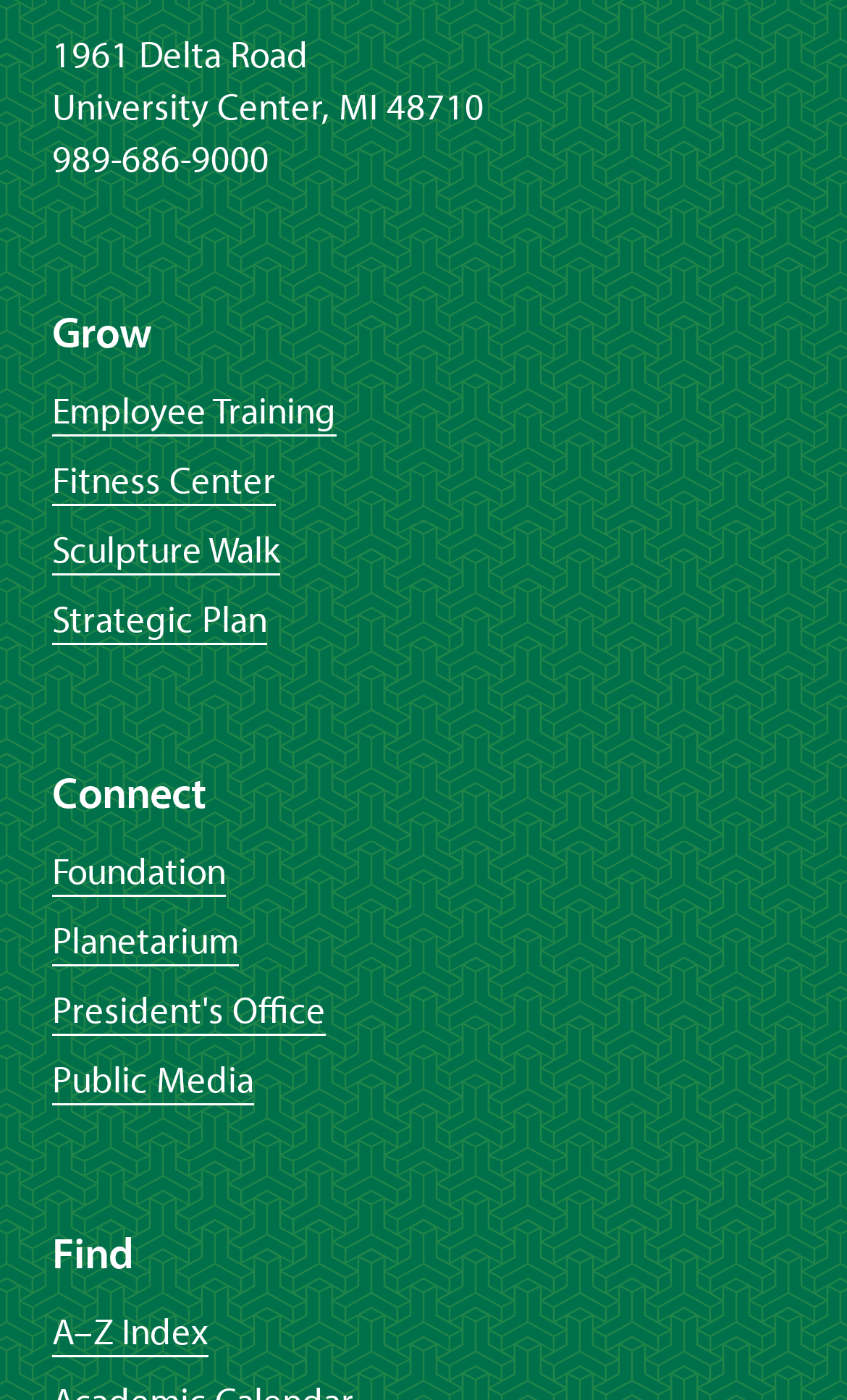Please locate the bounding box coordinates of the region I need to click to follow this instruction: "click Employee Training".

[0.062, 0.277, 0.397, 0.309]